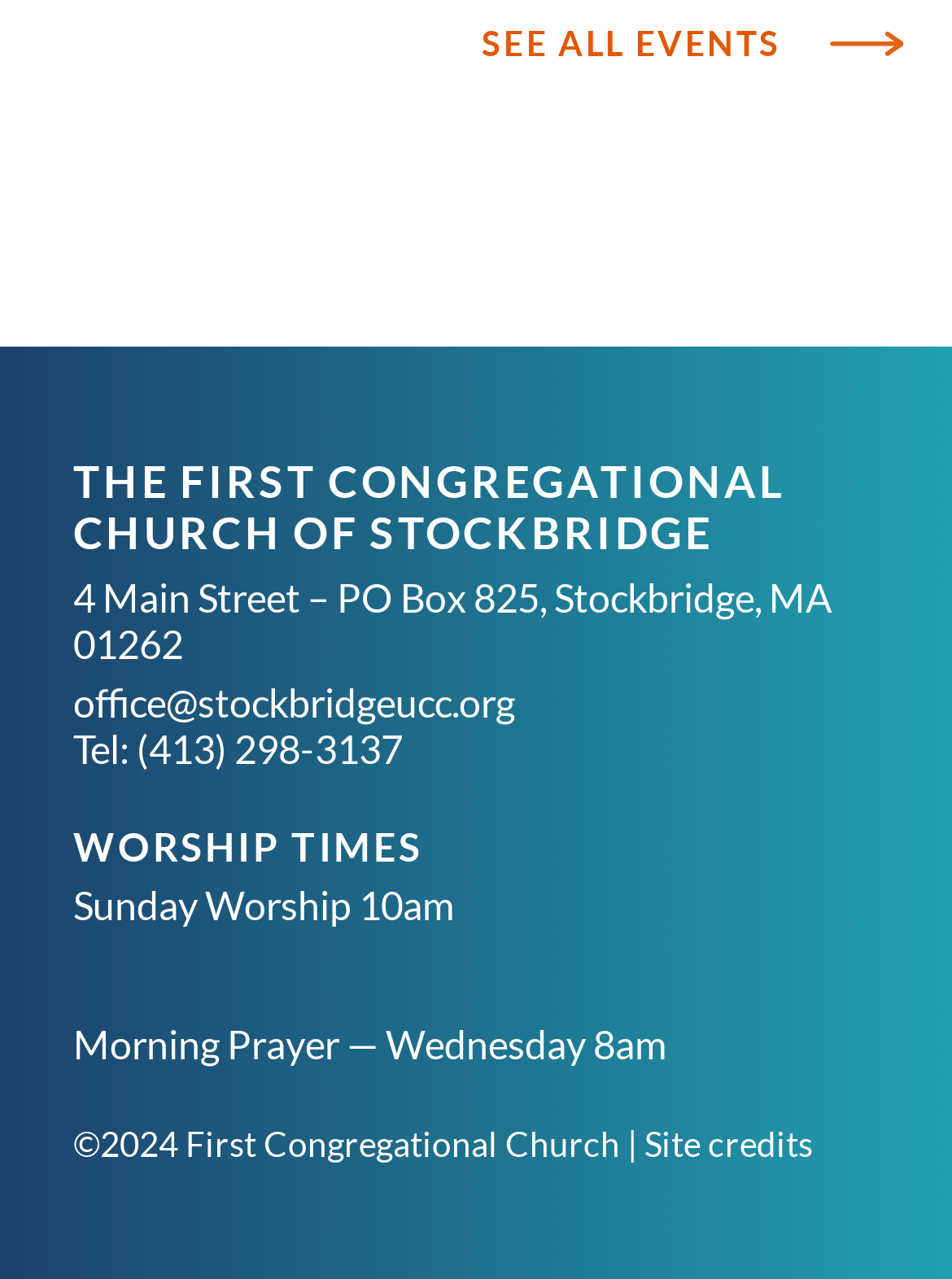Determine the bounding box coordinates for the UI element with the following description: "See All Events". The coordinates should be four float numbers between 0 and 1, represented as [left, top, right, bottom].

[0.506, 0.02, 0.949, 0.047]